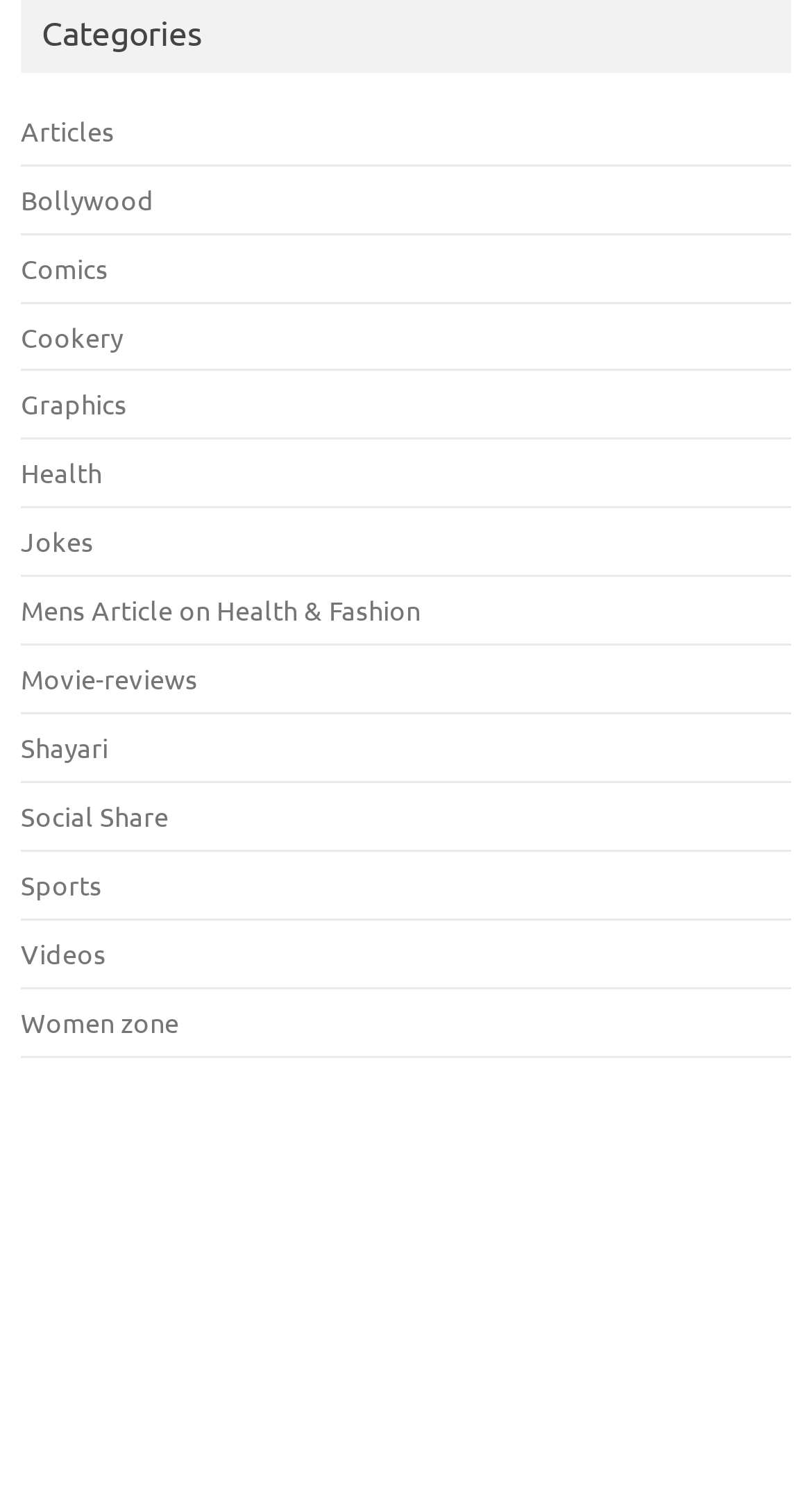Respond with a single word or short phrase to the following question: 
How many categories are listed?

14